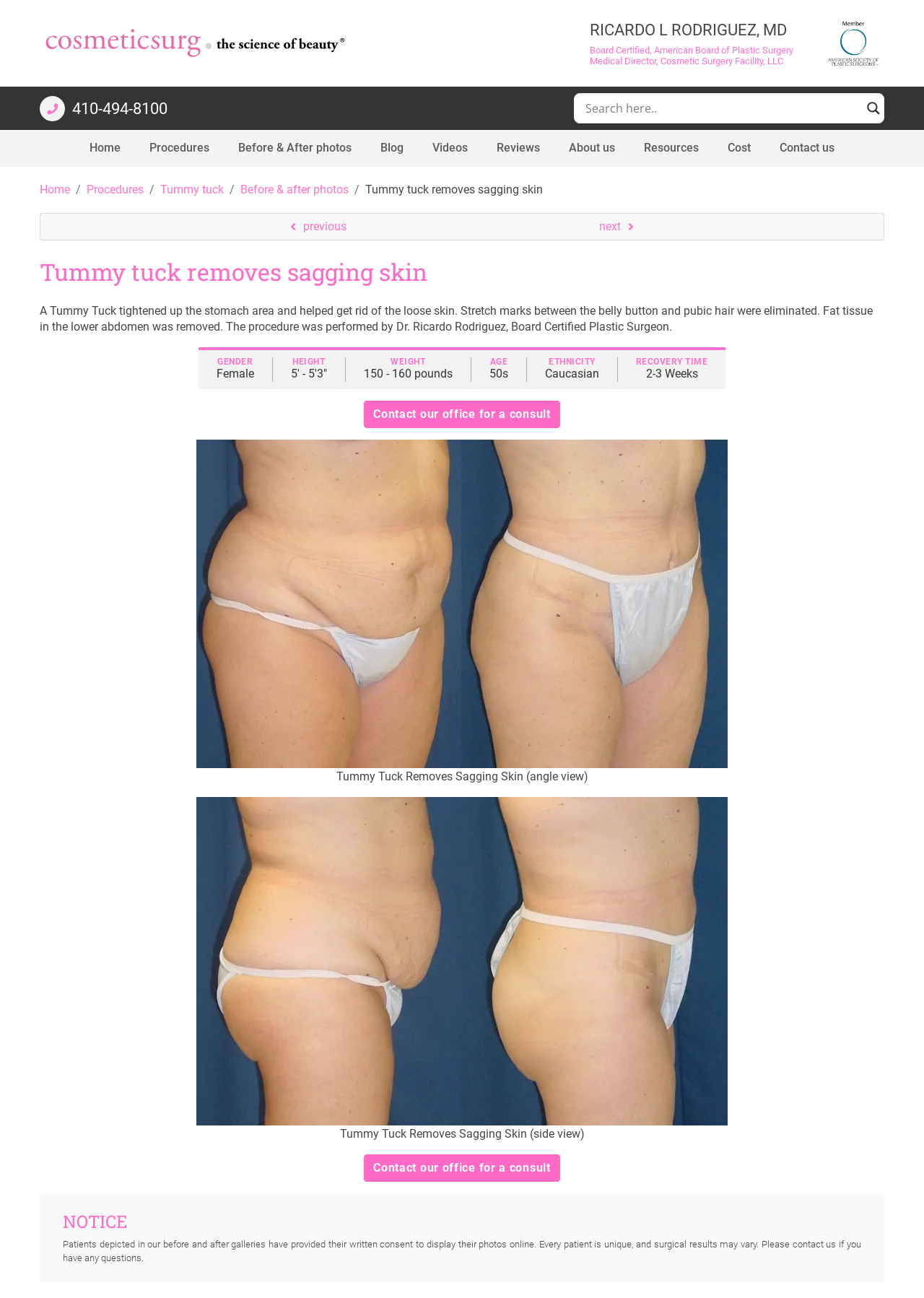What is the purpose of the tummy tuck procedure?
Please answer the question with a single word or phrase, referencing the image.

To remove excess skin and fat tissue